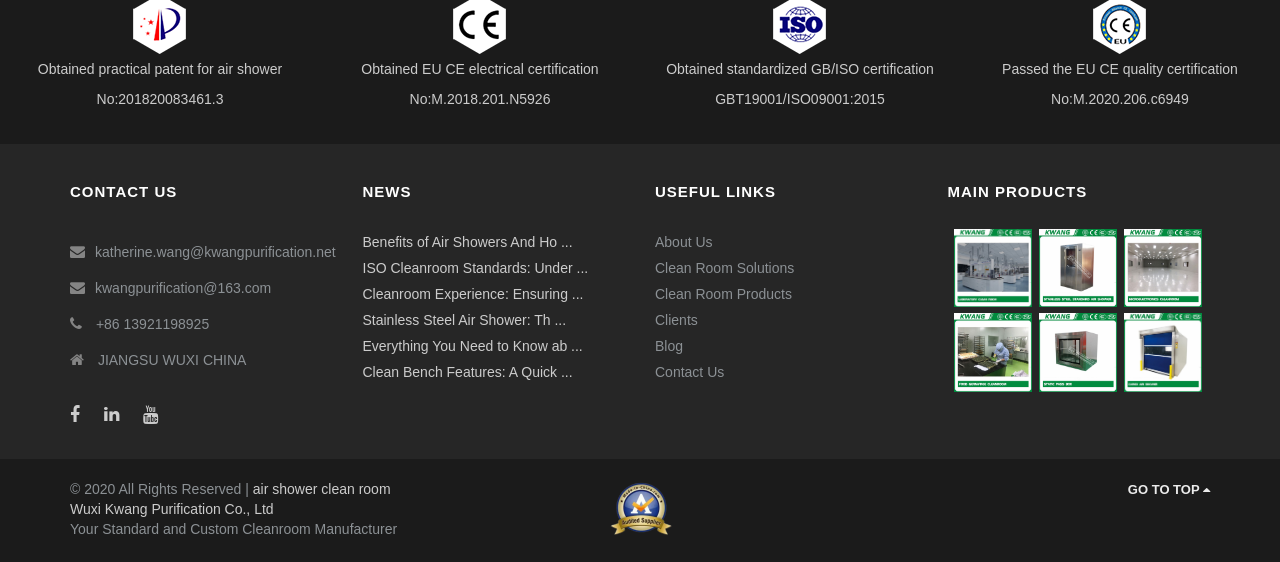Answer the question in one word or a short phrase:
How many certifications are listed?

4